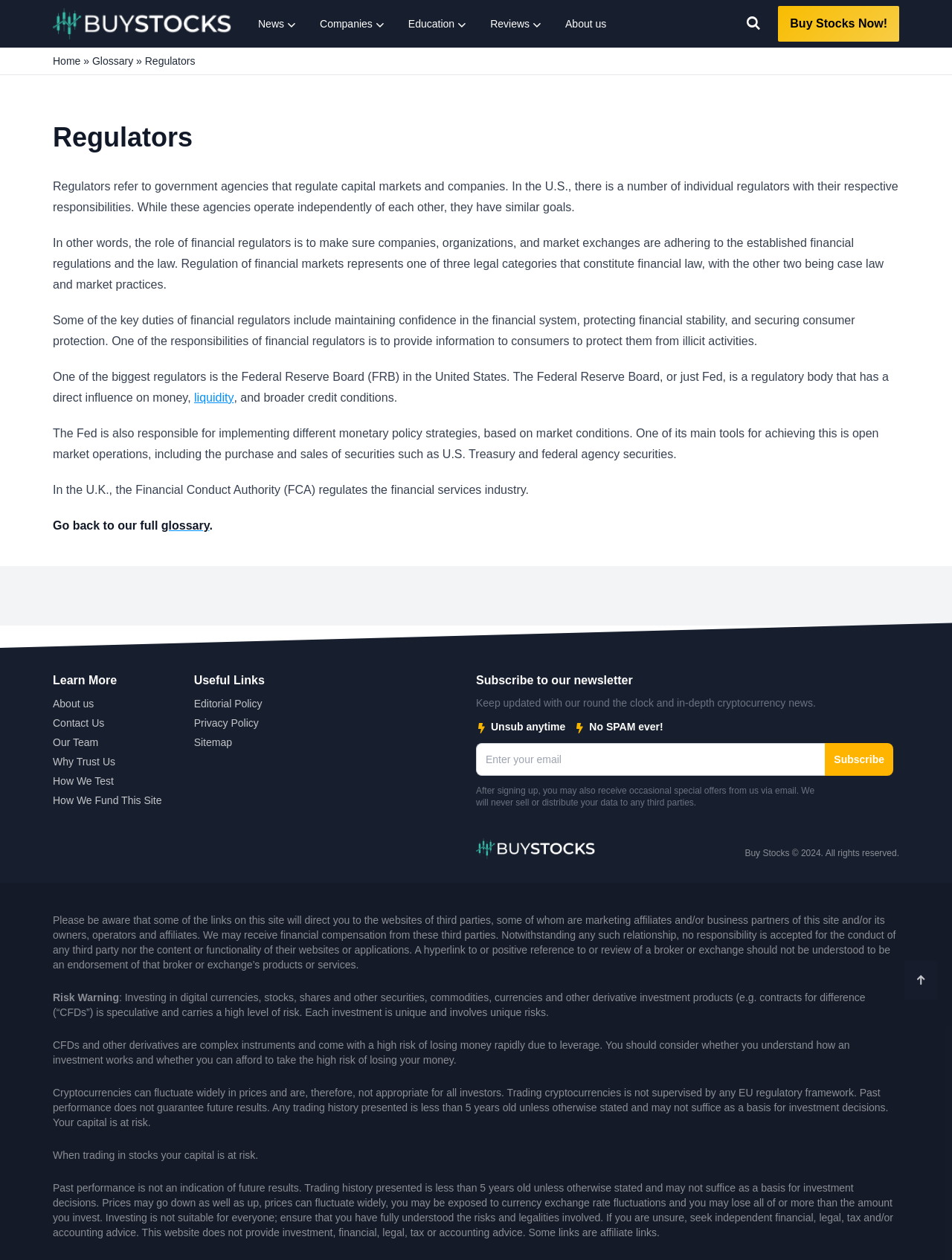Please examine the image and answer the question with a detailed explanation:
What is the Federal Reserve Board responsible for?

The webpage states that the Federal Reserve Board, also known as the Fed, is responsible for implementing different monetary policy strategies based on market conditions. This is mentioned in the paragraph that talks about the Fed's role in the US.